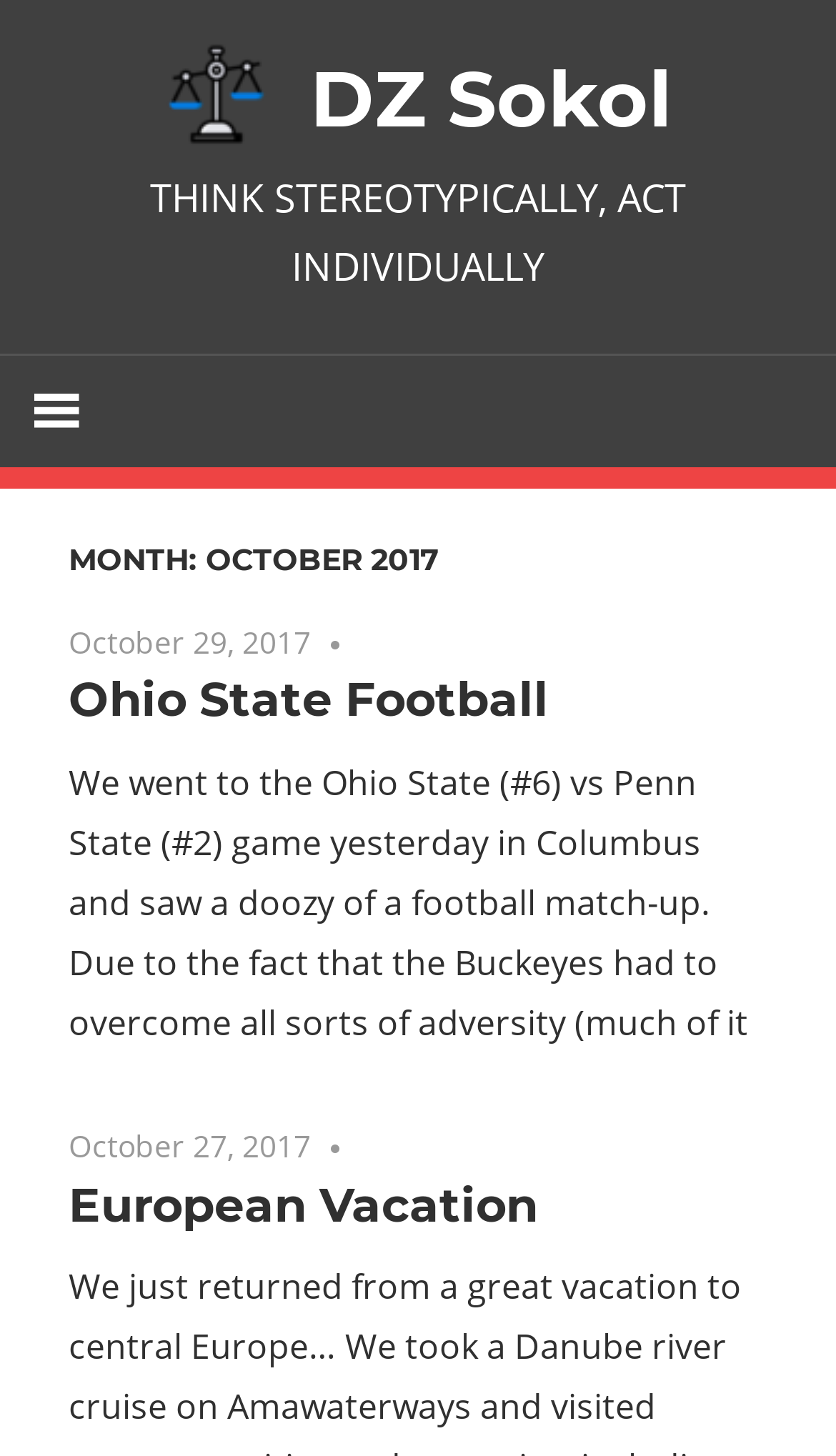Find the bounding box coordinates of the clickable area that will achieve the following instruction: "click the button with a calendar icon".

[0.0, 0.245, 0.133, 0.321]